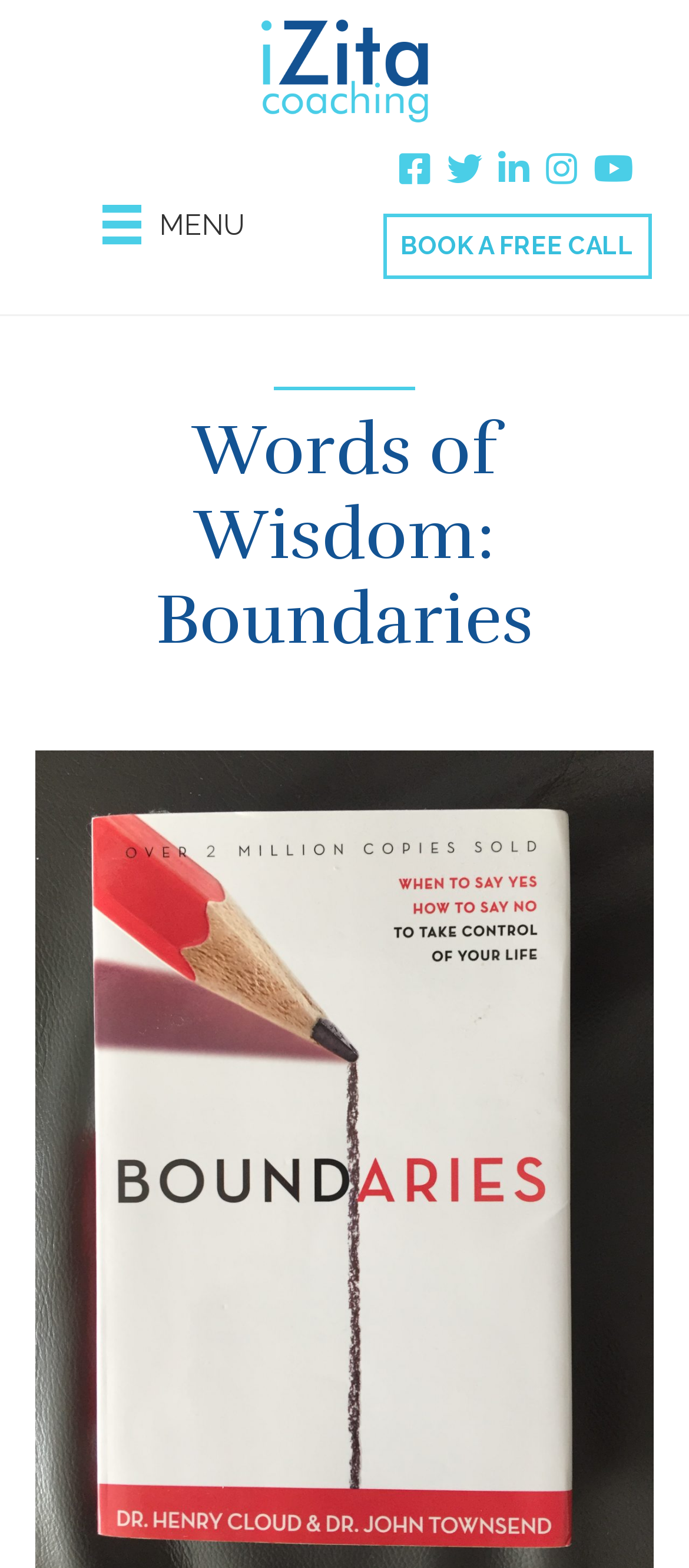What is the call-to-action on the webpage?
Based on the image, respond with a single word or phrase.

Book a free call